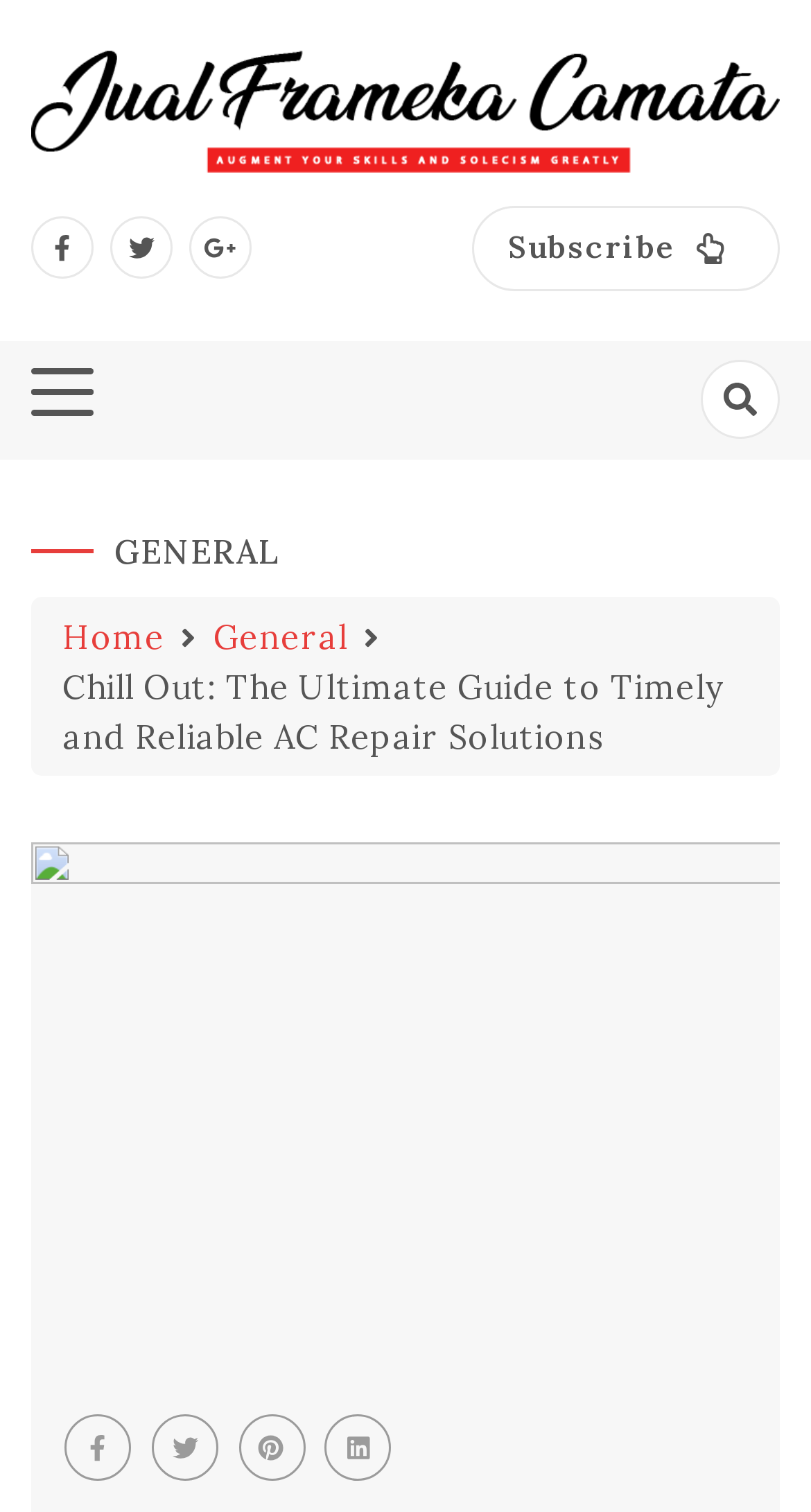Find the bounding box coordinates corresponding to the UI element with the description: "Pages". The coordinates should be formatted as [left, top, right, bottom], with values as floats between 0 and 1.

None